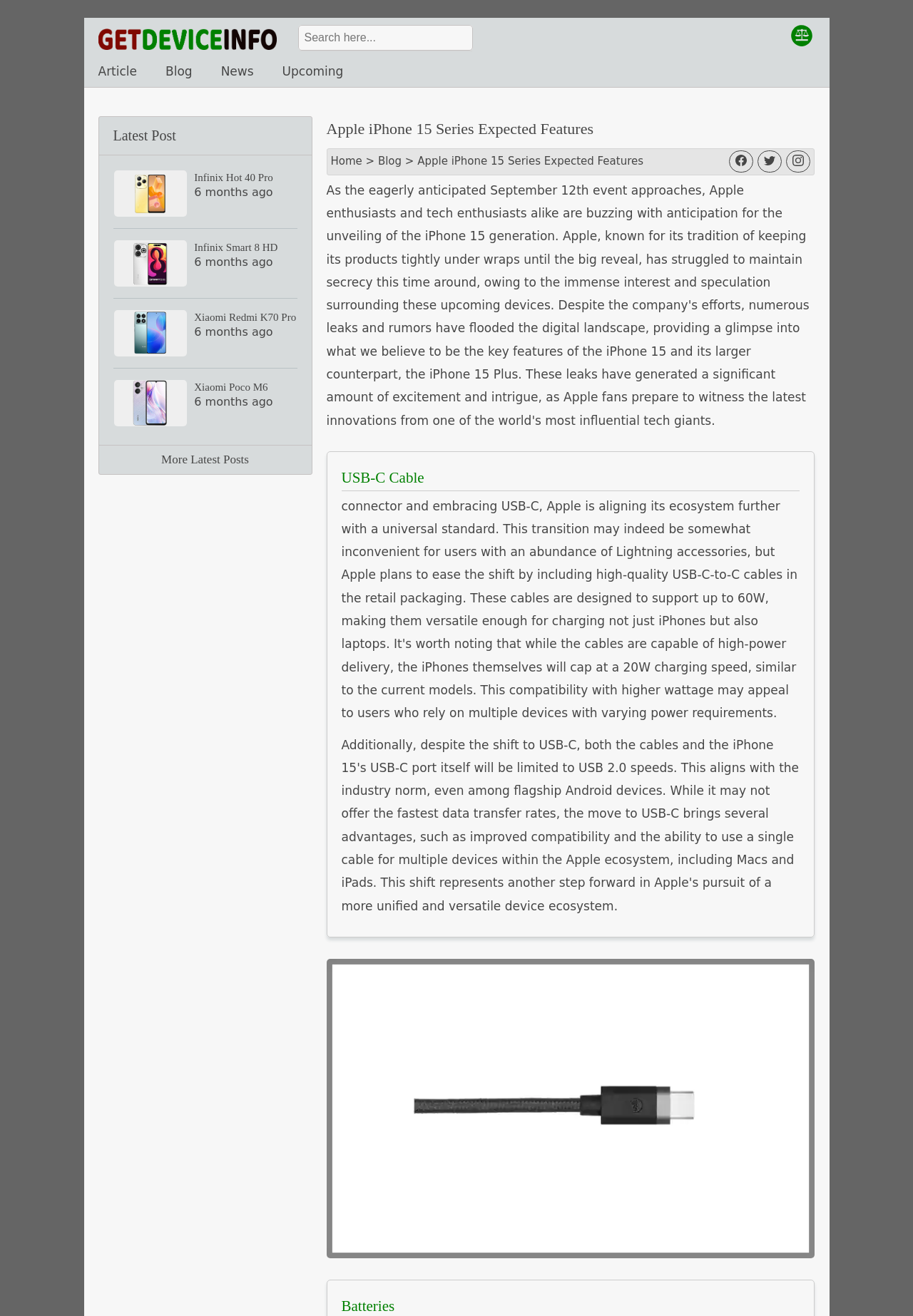Identify the bounding box for the UI element described as: "aria-label="Facebook Share"". The coordinates should be four float numbers between 0 and 1, i.e., [left, top, right, bottom].

[0.798, 0.114, 0.825, 0.131]